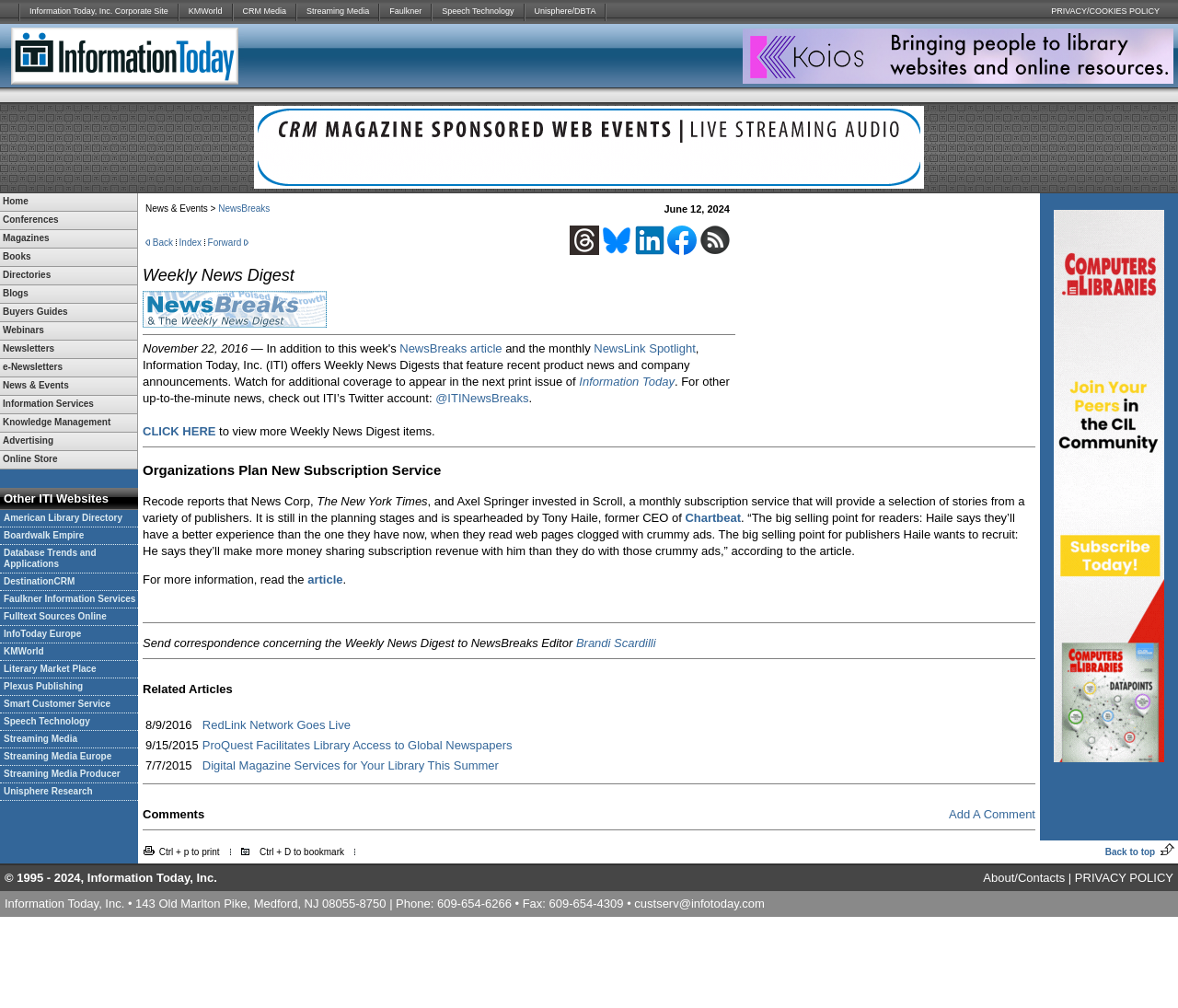What is the layout of the webpage?
Please look at the screenshot and answer using one word or phrase.

Table-based layout